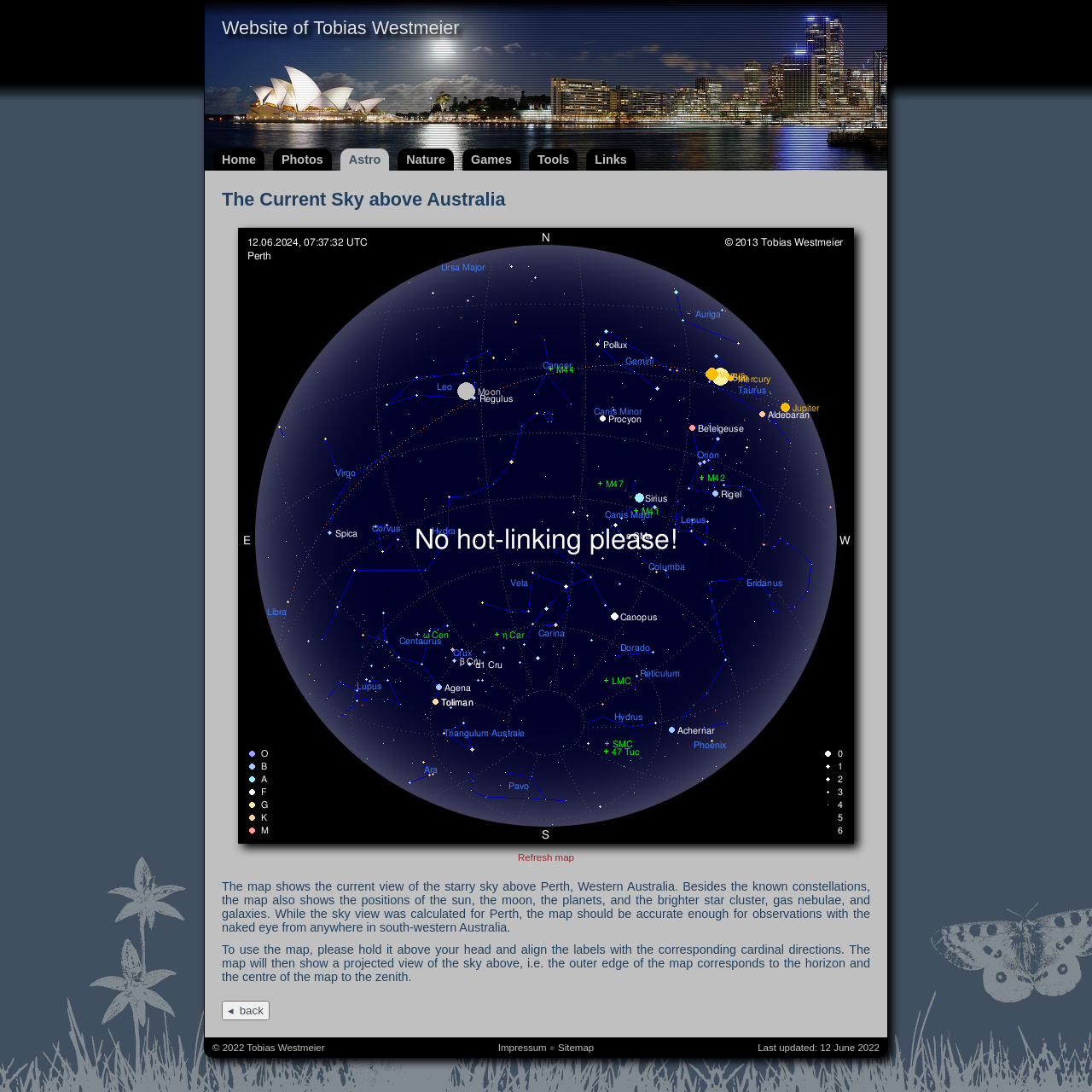Identify the bounding box coordinates of the element to click to follow this instruction: 'go back'. Ensure the coordinates are four float values between 0 and 1, provided as [left, top, right, bottom].

[0.203, 0.916, 0.247, 0.934]